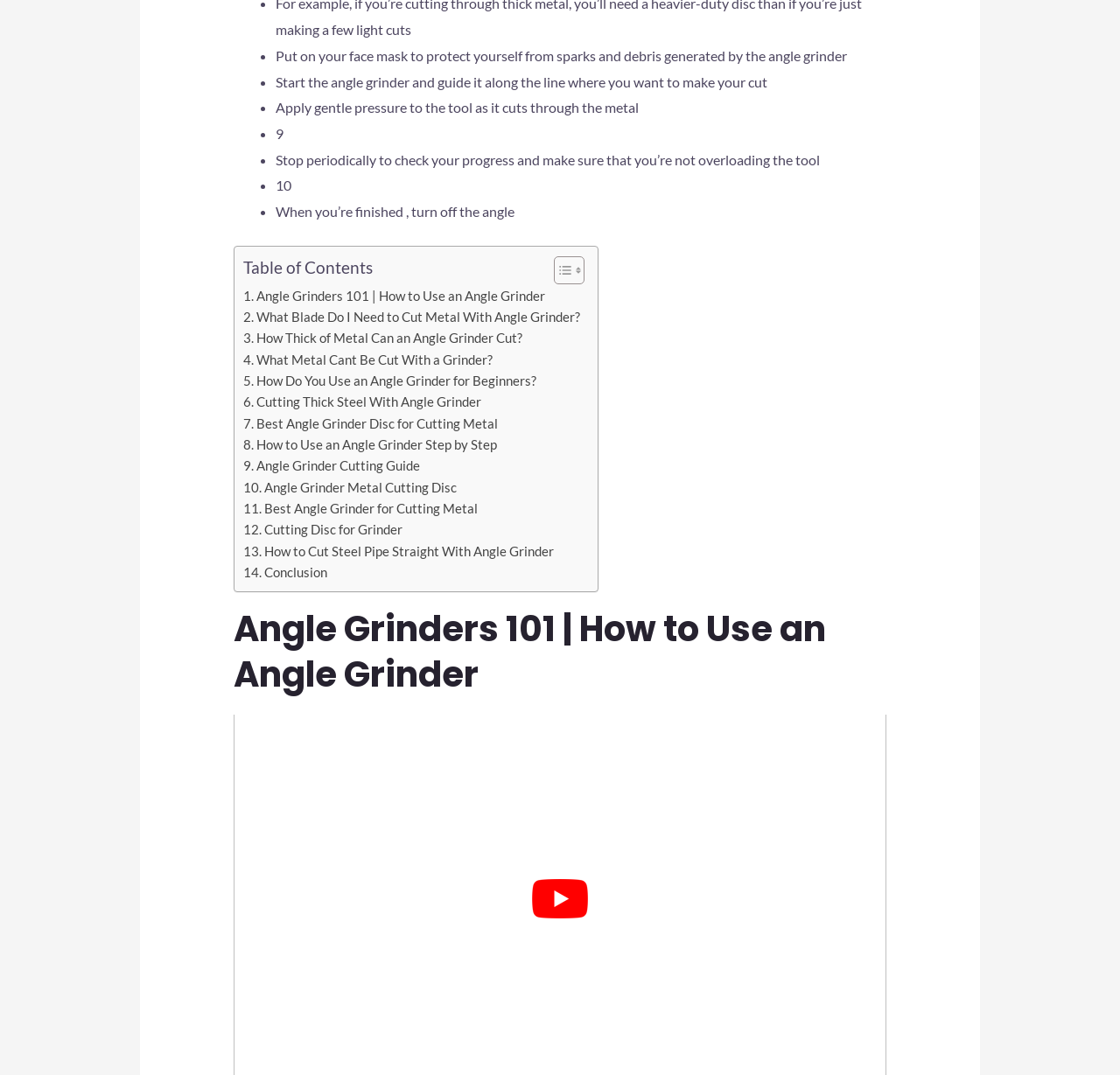Determine the coordinates of the bounding box for the clickable area needed to execute this instruction: "Click on the 'BOOK REVIEWS' link".

None